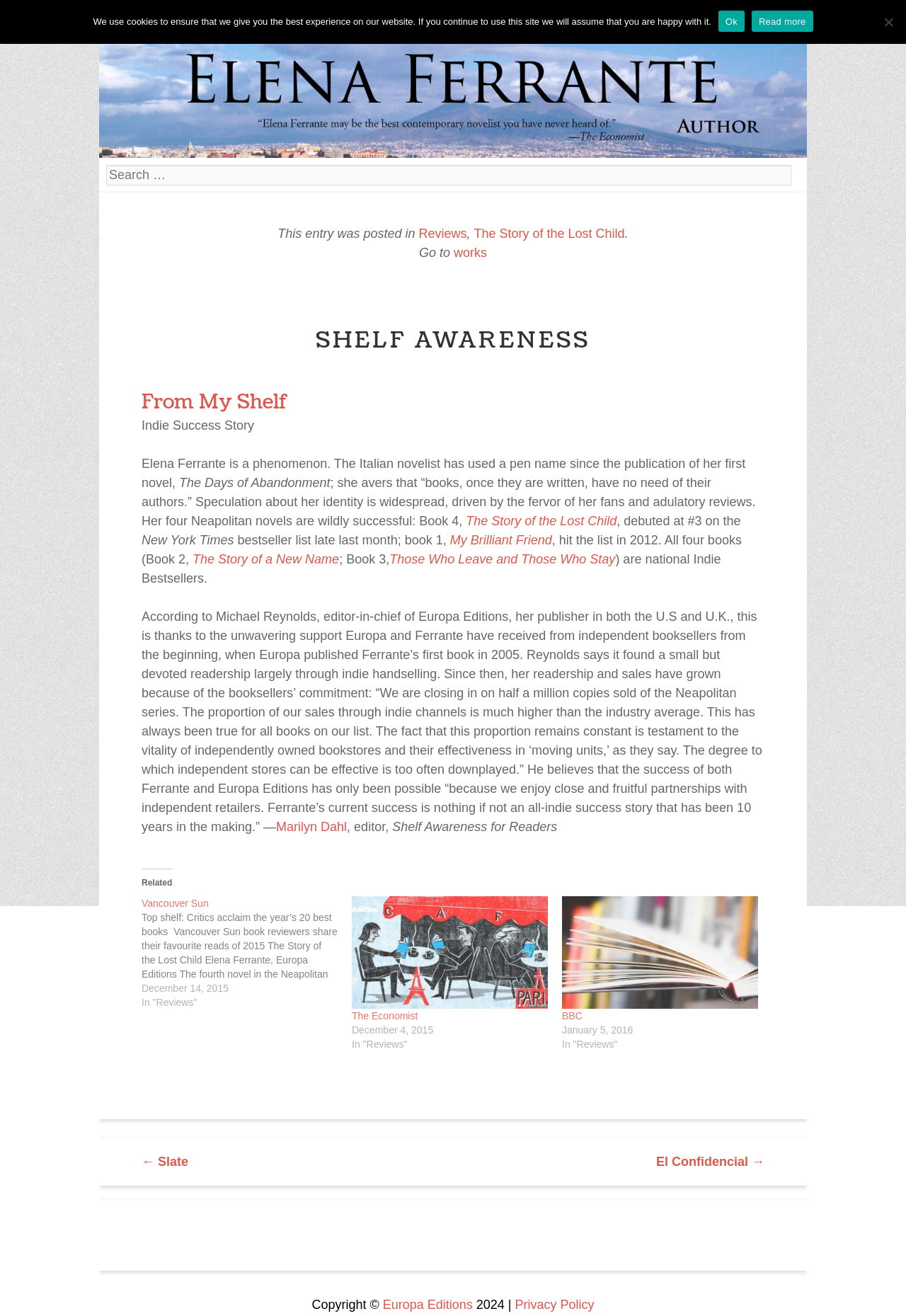Bounding box coordinates should be provided in the format (top-left x, top-left y, bottom-right x, bottom-right y) with all values between 0 and 1. Identify the bounding box for this UI element: parent_node: Vancouver Sun title="Vancouver Sun"

[0.156, 0.681, 0.388, 0.767]